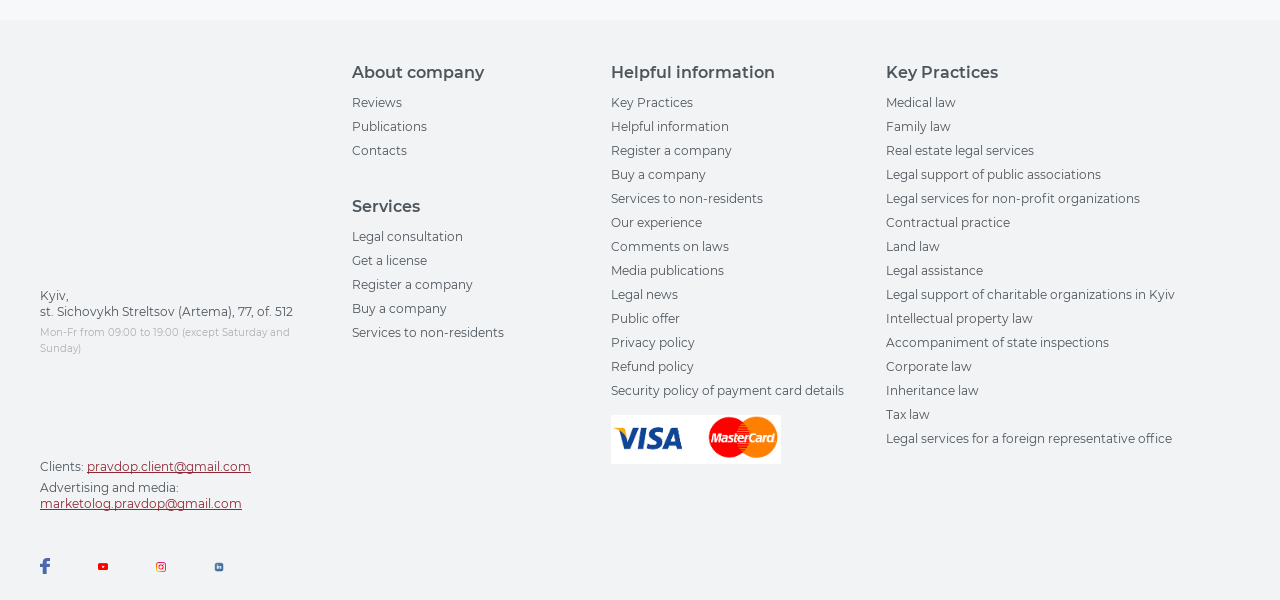Provide your answer in one word or a succinct phrase for the question: 
What are the key practices of the company?

Medical law, Family law, etc.